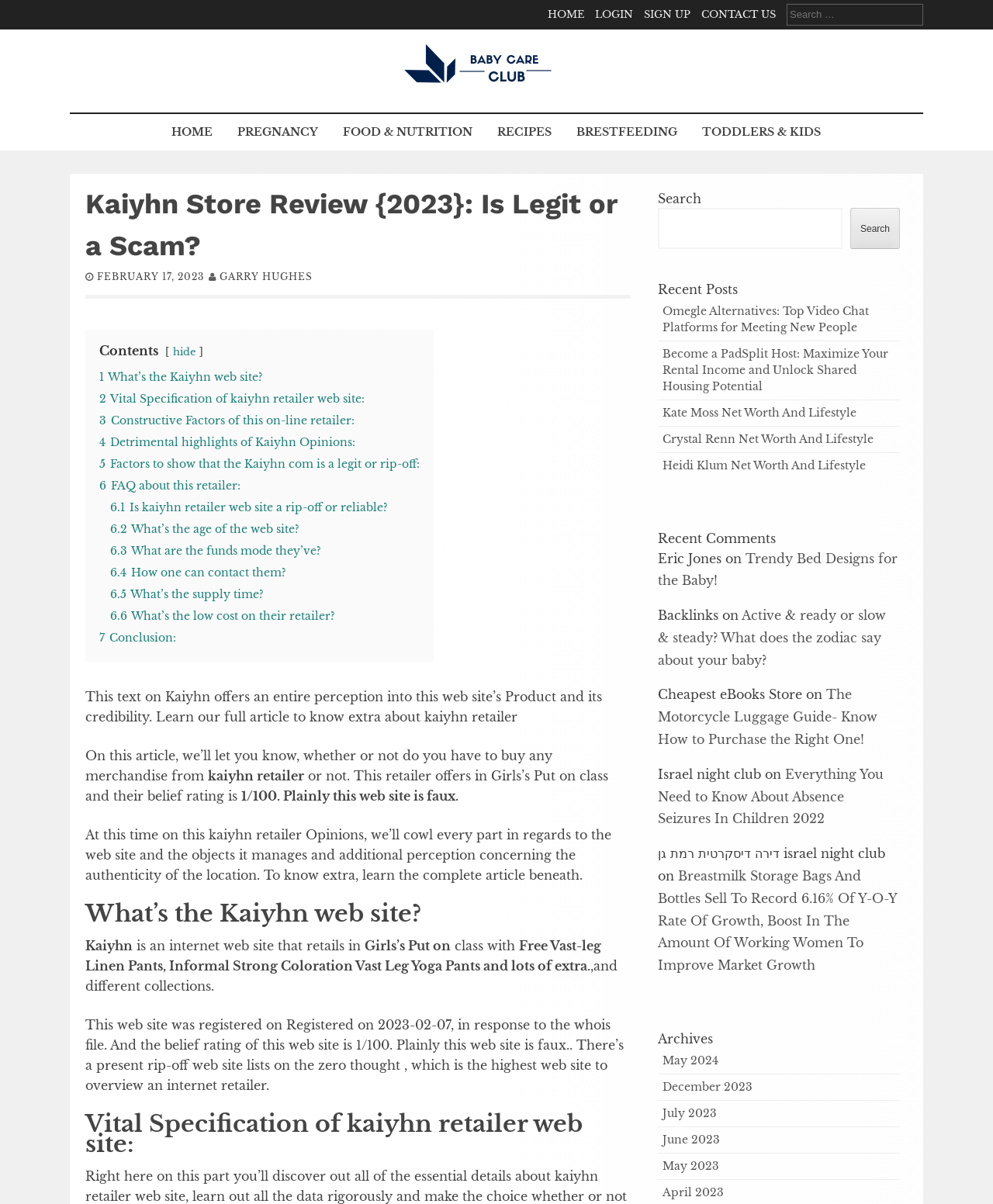Bounding box coordinates are to be given in the format (top-left x, top-left y, bottom-right x, bottom-right y). All values must be floating point numbers between 0 and 1. Provide the bounding box coordinate for the UI element described as: 6.5 What’s the supply time?

[0.111, 0.487, 0.266, 0.499]